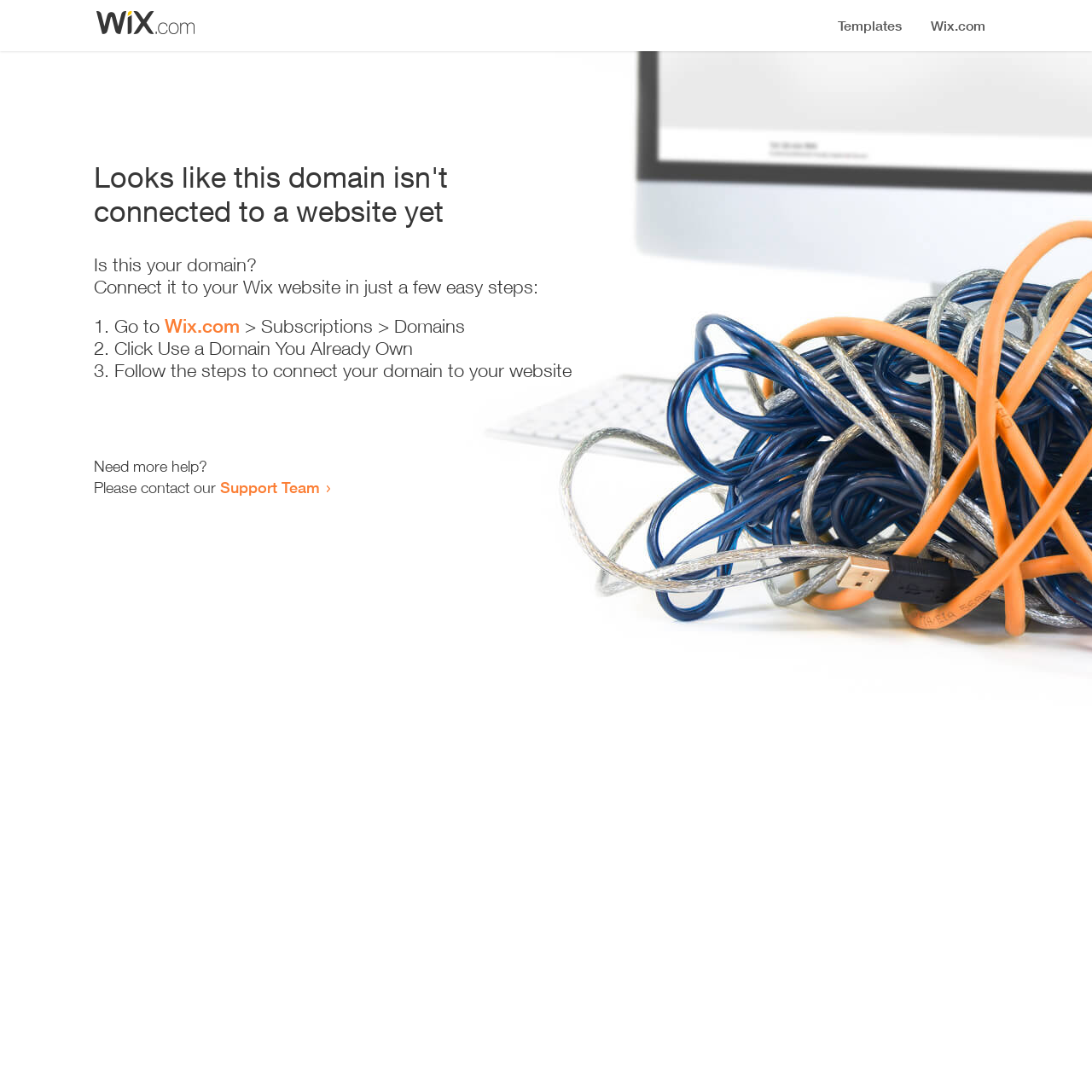What is the current status of the domain?
Provide a one-word or short-phrase answer based on the image.

Not connected